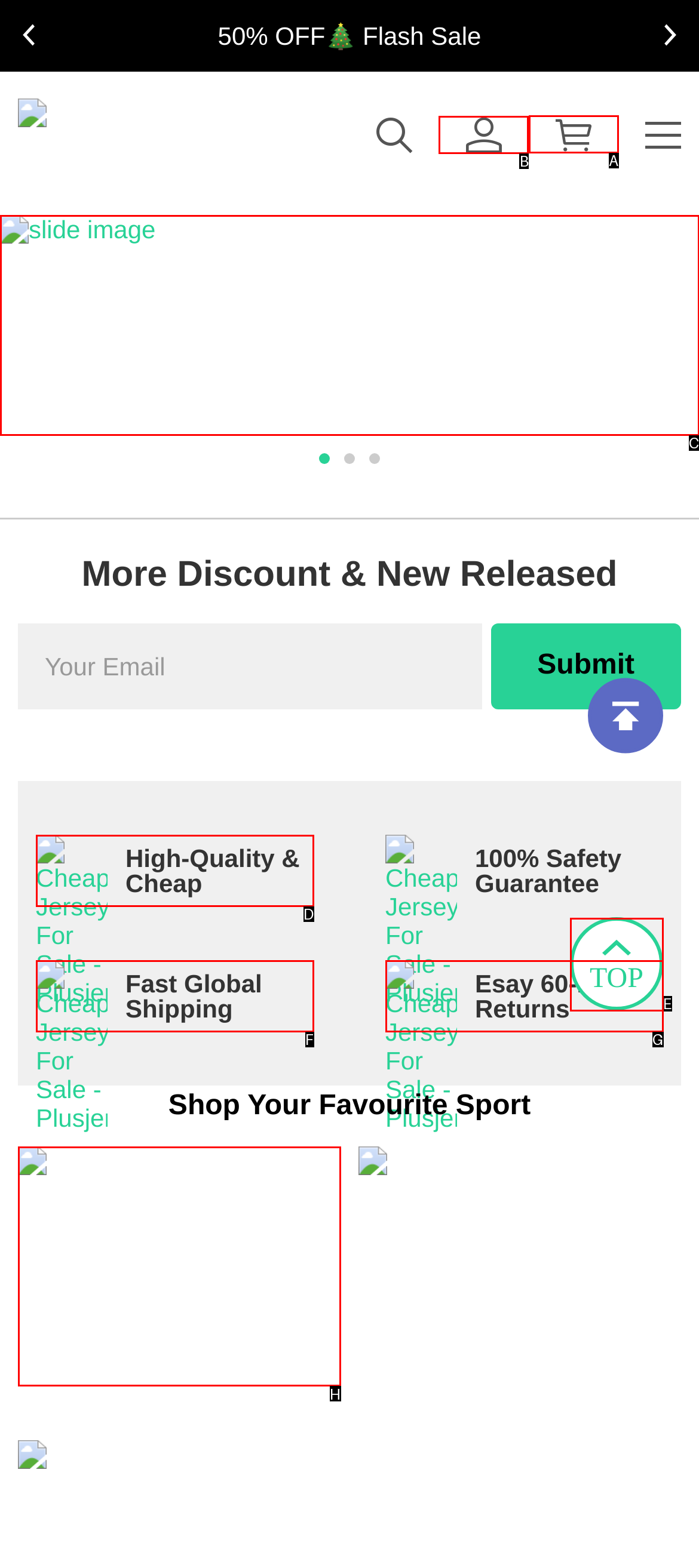Identify the letter of the option to click in order to View your account page. Answer with the letter directly.

B